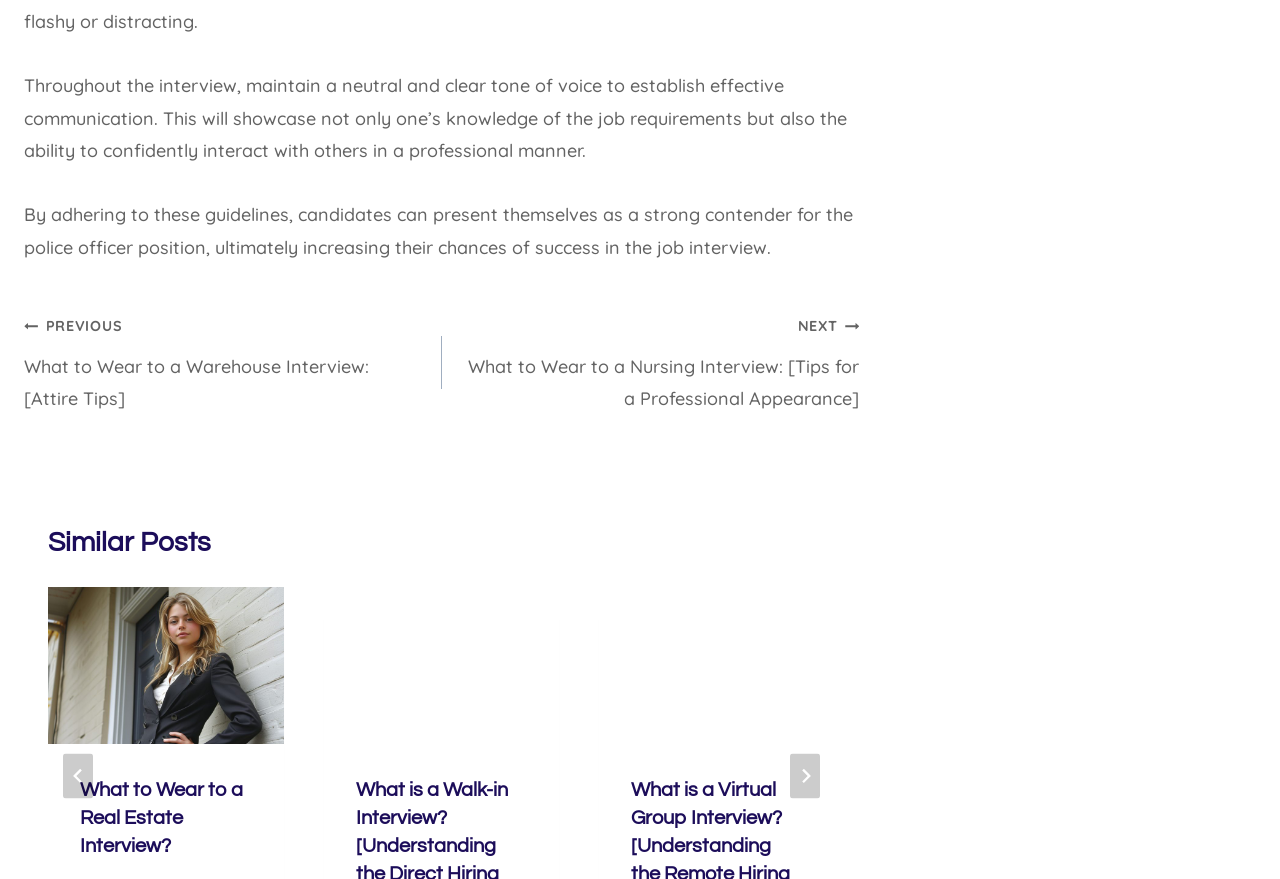Specify the bounding box coordinates of the region I need to click to perform the following instruction: "Click the 'NEXT What to Wear to a Nursing Interview: [Tips for a Professional Appearance]' link". The coordinates must be four float numbers in the range of 0 to 1, i.e., [left, top, right, bottom].

[0.345, 0.352, 0.671, 0.472]